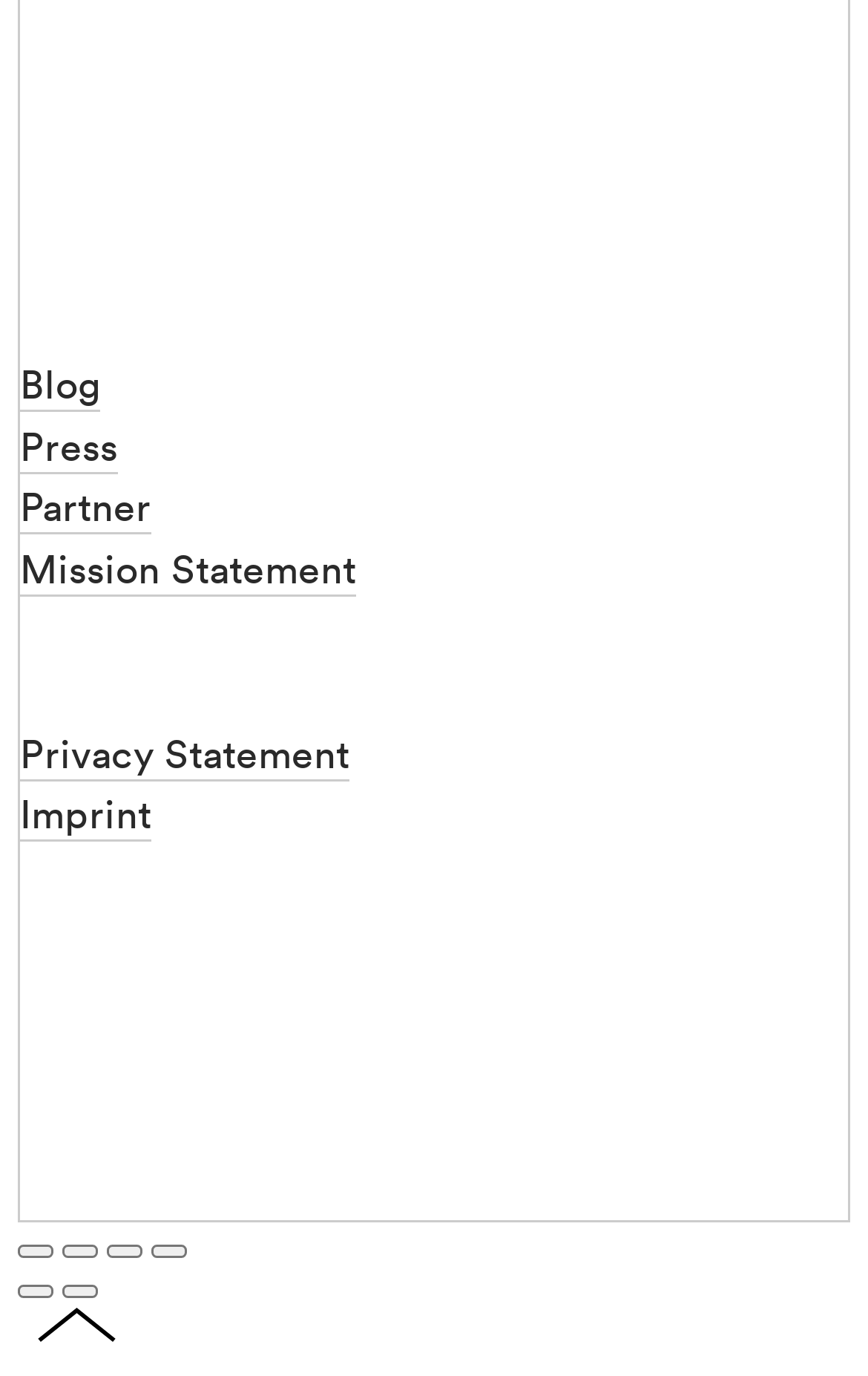Determine the bounding box for the UI element as described: "Press". The coordinates should be represented as four float numbers between 0 and 1, formatted as [left, top, right, bottom].

[0.023, 0.303, 0.136, 0.344]